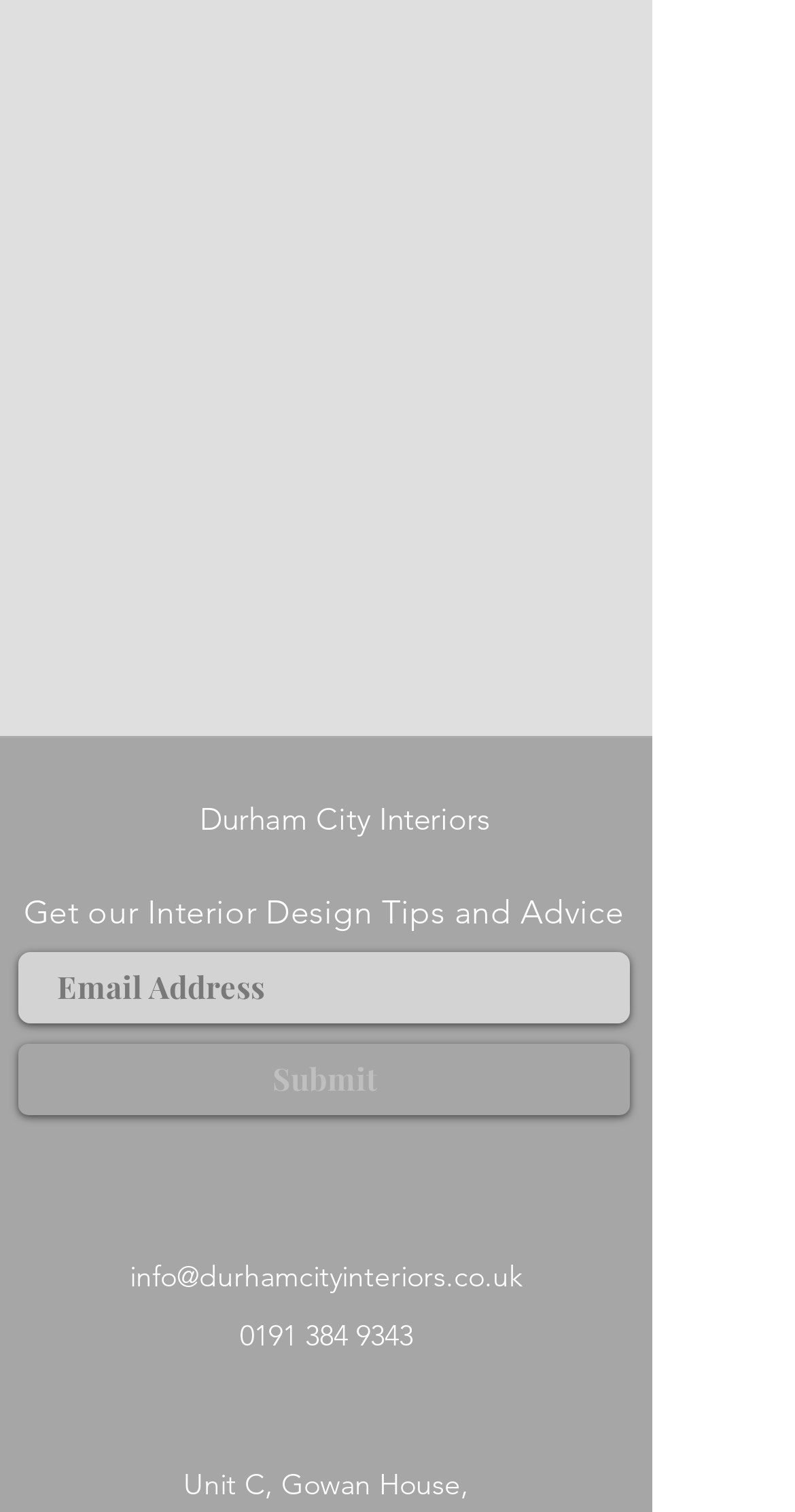Answer the question in a single word or phrase:
What is the company name?

Durham City Interiors